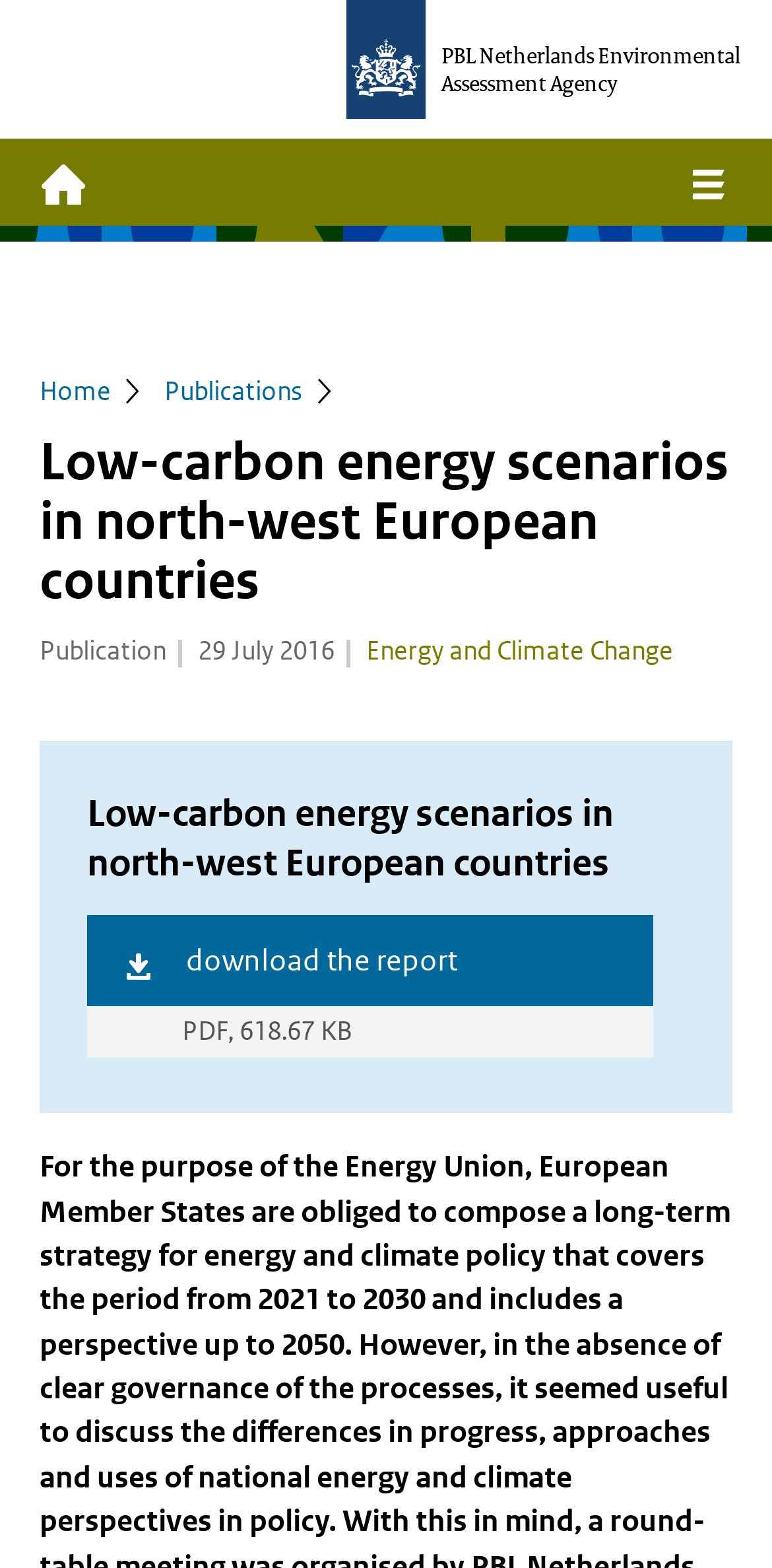Create an in-depth description of the webpage, covering main sections.

The webpage is about "Low-carbon energy scenarios in north-west European countries" and appears to be a publication page from the PBL Netherlands Environmental Assessment Agency. 

At the top left, there is a "Skip to main content" link. Next to it, on the top center, is the agency's name "PBL Netherlands Environmental Assessment Agency" in a link format. On the top right, there are two links: "Home" and "Menu". 

Below the top section, there is a navigation menu, also known as a breadcrumb, which shows the path "Home > Publications". 

The main content area has a heading that repeats the title "Low-carbon energy scenarios in north-west European countries". Below the heading, there is a footer section that displays the publication date "29 July 2016" and a link to "Energy and Climate Change". 

Further down, there is another heading that repeats the title, followed by a link to download the report in PDF format, which is 618.67 KB in size. There are also several links to related information, including "Authors", "Specifications", "Related", and "About the topic".